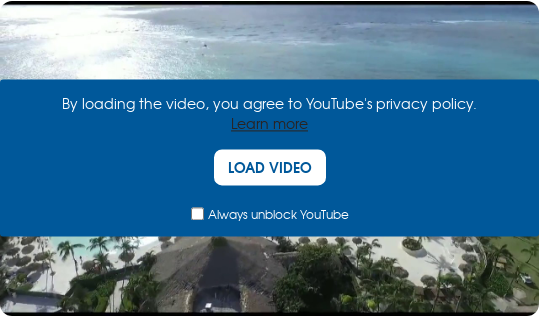What is the purpose of the checkbox next to 'Always unblock YouTube'?
Using the information presented in the image, please offer a detailed response to the question.

The presence of a checkbox next to the option 'Always unblock YouTube' implies that the user can select this option to unblock YouTube, suggesting that the checkbox is used to enable or disable this feature.